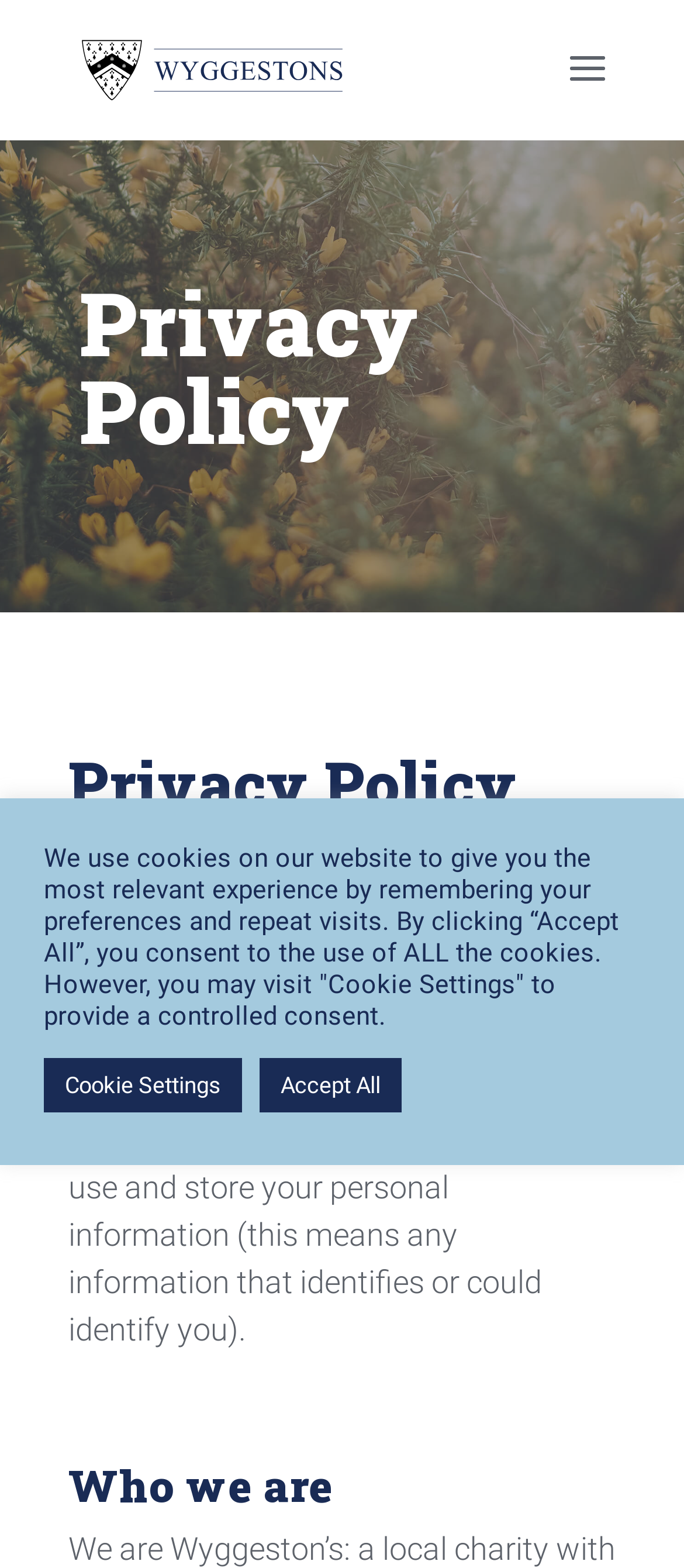Using the webpage screenshot and the element description Cookie Settings, determine the bounding box coordinates. Specify the coordinates in the format (top-left x, top-left y, bottom-right x, bottom-right y) with values ranging from 0 to 1.

[0.064, 0.675, 0.354, 0.709]